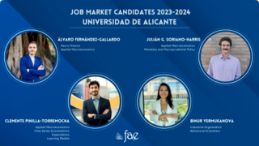What is the specialization of Binur Yermukanova?
Please use the visual content to give a single word or phrase answer.

Industrial Organization and Behavioral Economics